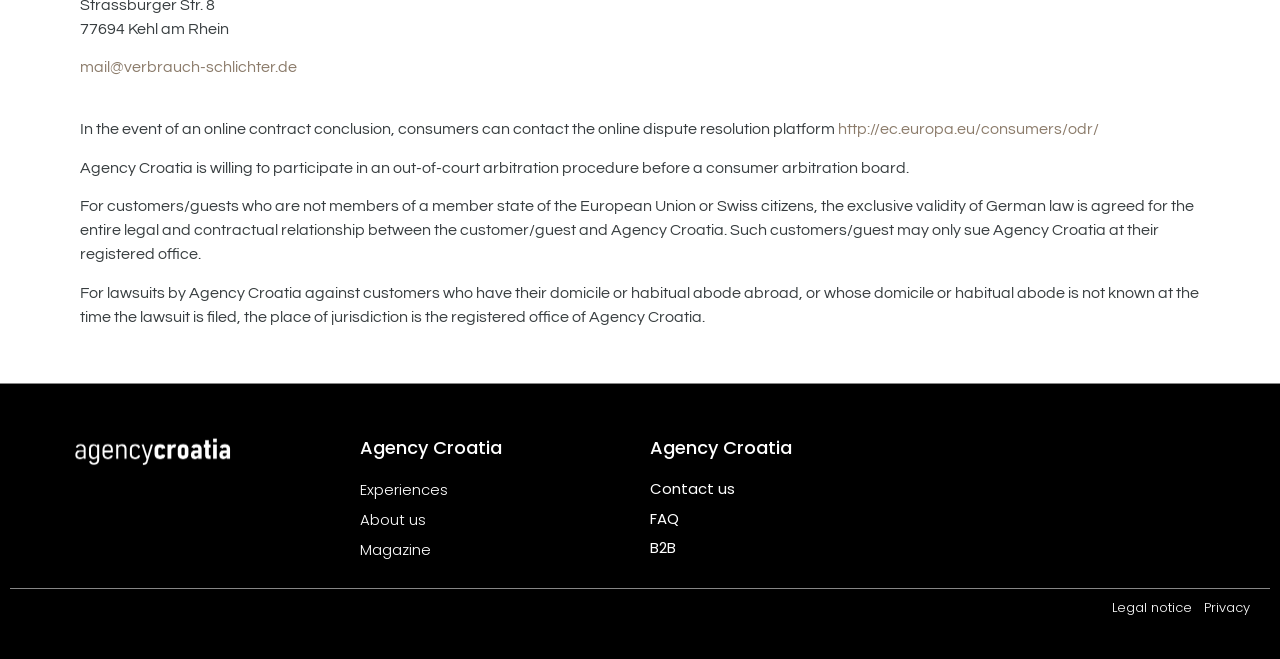Find and indicate the bounding box coordinates of the region you should select to follow the given instruction: "View experiences".

[0.266, 0.721, 0.492, 0.767]